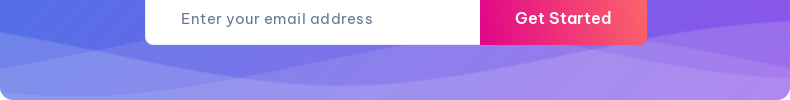Describe the image with as much detail as possible.

The image showcases a modern email subscription interface, featuring a clean and minimal design. In the foreground, a textbox prompts users with the instruction "Enter your email address," inviting them to input their information. Adjacent to this textbox is a prominent, brightly colored button labeled "Get Started," which encourages immediate action. The background exhibits a smooth gradient of vibrant purple hues, enhancing the visual appeal and creating a welcoming atmosphere for potential subscribers. This design seamlessly integrates functionality with aesthetics, making it user-friendly and inviting for visitors to join the newsletter.